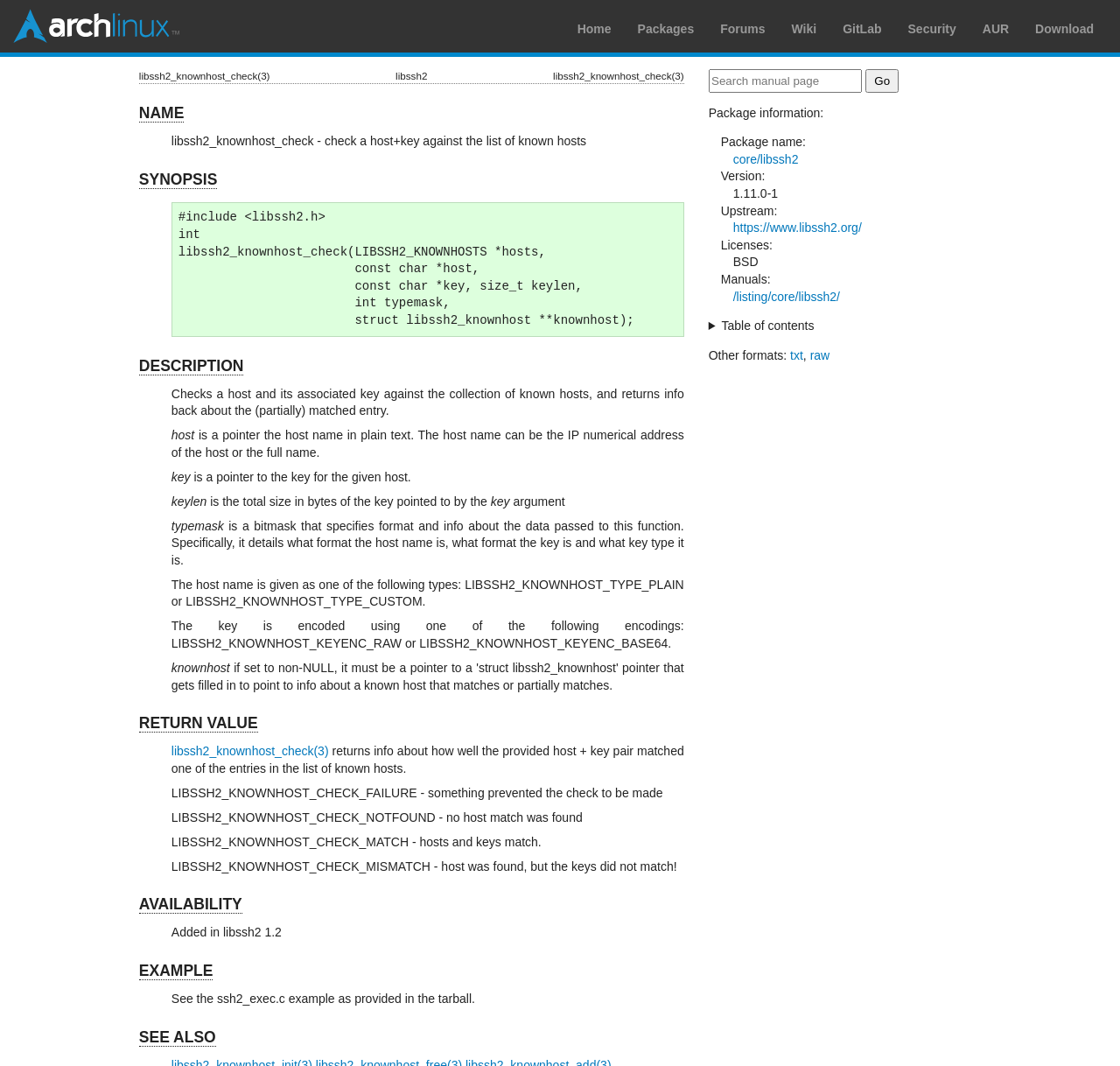Provide the bounding box coordinates of the HTML element described as: "name="go" value="Go"". The bounding box coordinates should be four float numbers between 0 and 1, i.e., [left, top, right, bottom].

[0.773, 0.065, 0.802, 0.087]